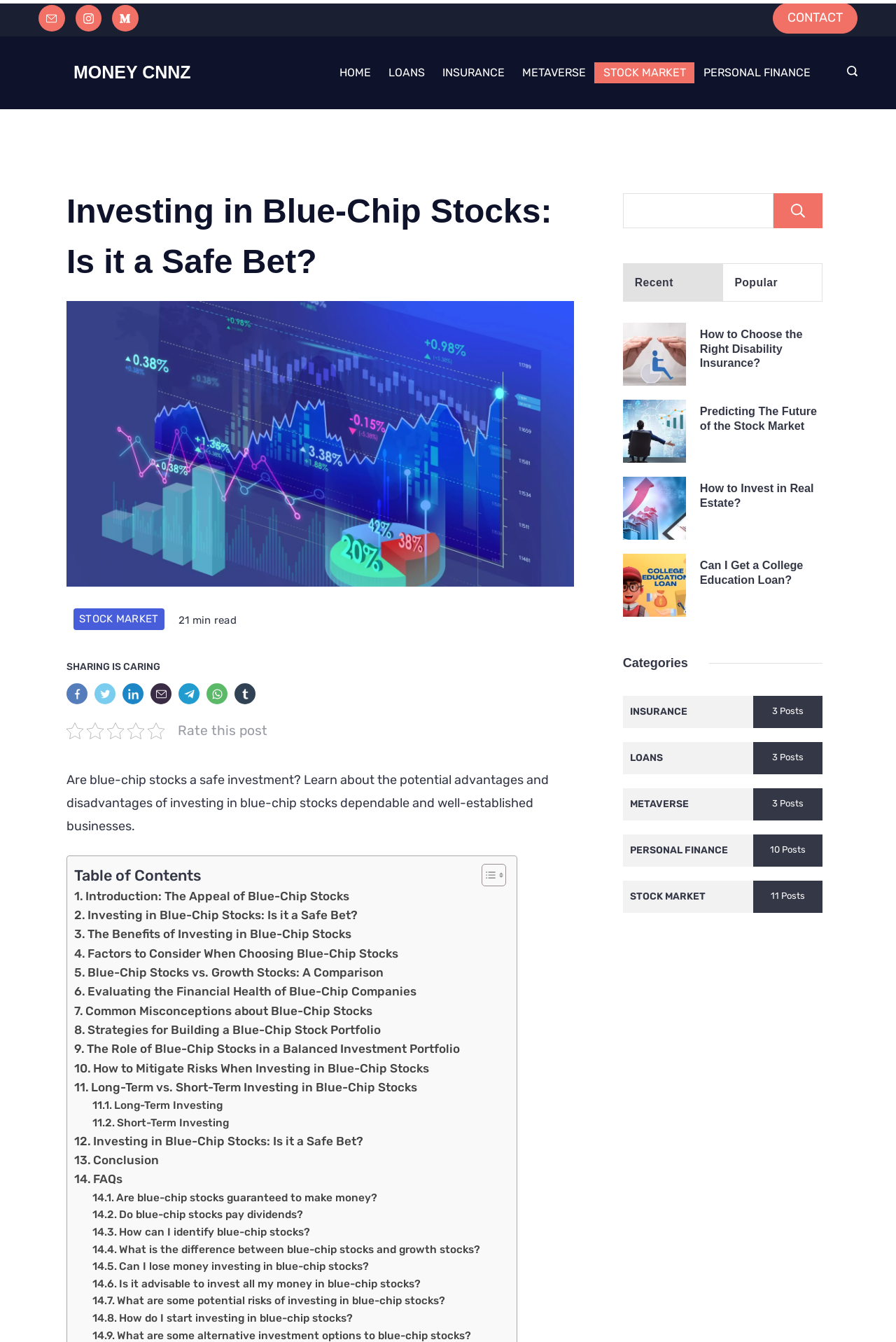What is the topic of this webpage?
Please provide a comprehensive answer based on the information in the image.

Based on the webpage content, I can see that the topic is about blue-chip stocks, as the heading 'Investing in Blue-Chip Stocks: Is it a Safe Bet?' and the text 'Are blue-chip stocks a safe investment? Learn about the potential advantages and disadvantages of investing in blue-chip stocks dependable and well-established businesses.' suggest that the webpage is discussing blue-chip stocks.